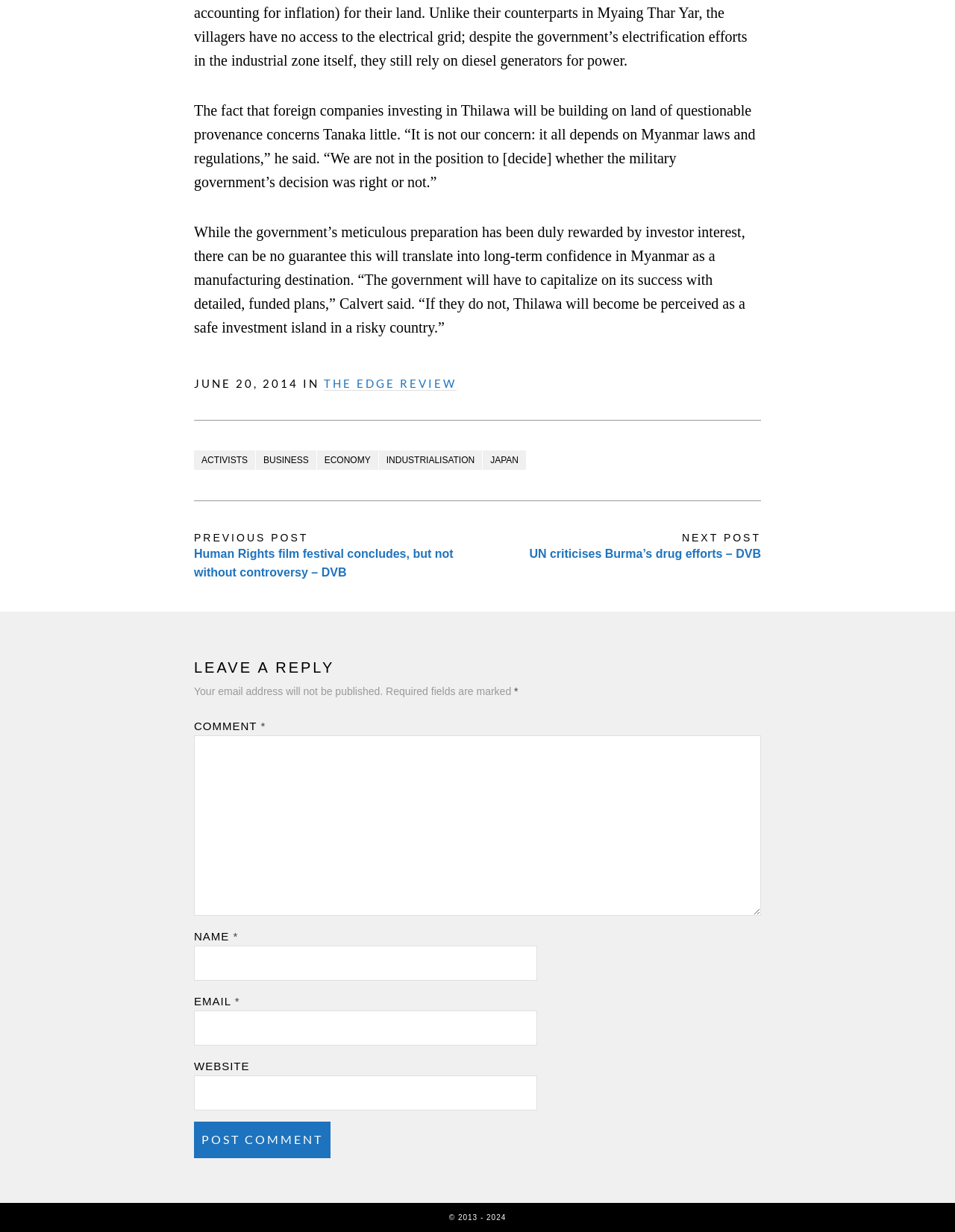What is the purpose of the textbox at the bottom?
Use the image to answer the question with a single word or phrase.

To leave a comment